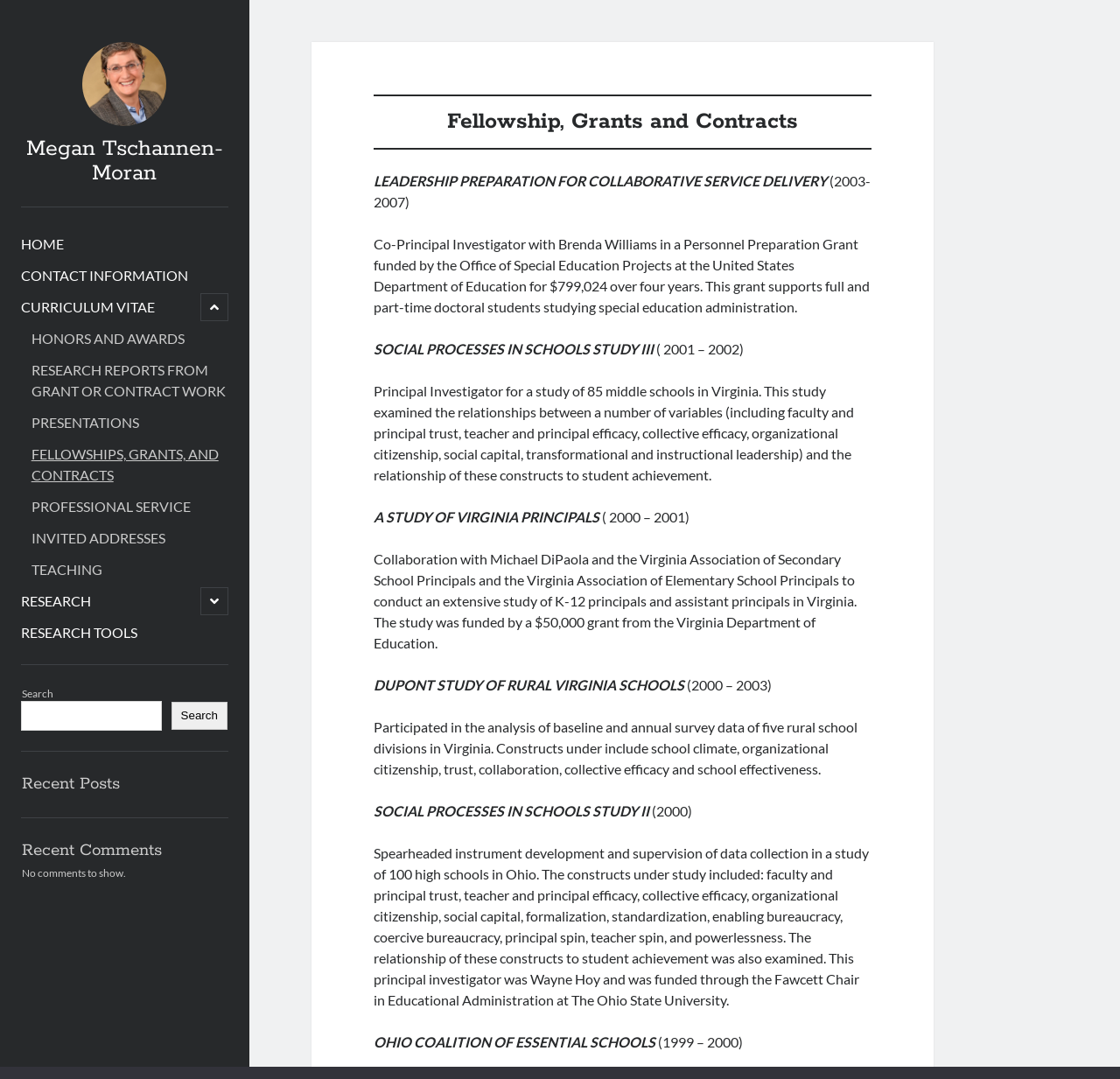Locate the bounding box coordinates of the clickable region to complete the following instruction: "View 'RESEARCH REPORTS FROM GRANT OR CONTRACT WORK'."

[0.028, 0.333, 0.204, 0.372]